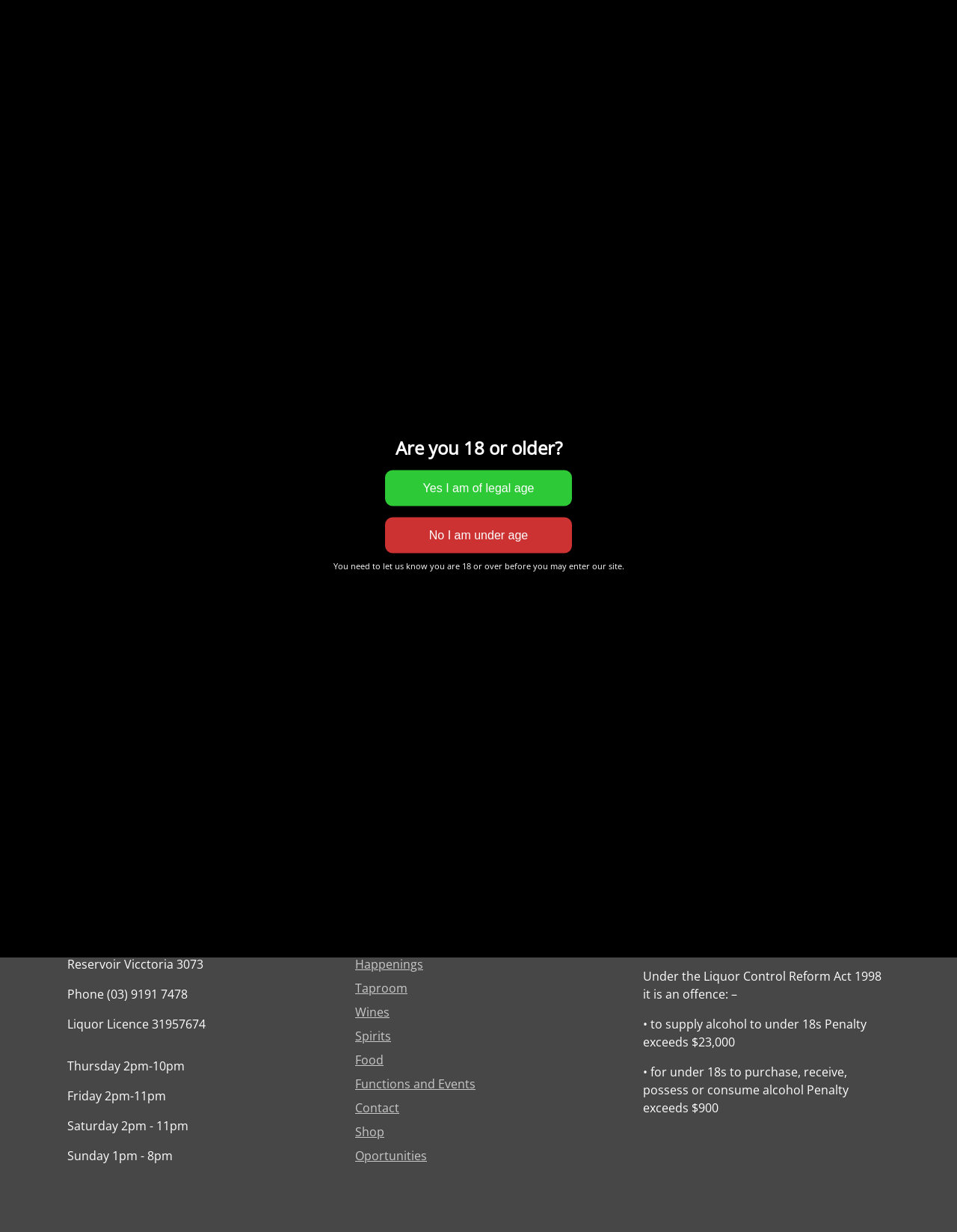Determine the bounding box coordinates of the target area to click to execute the following instruction: "Click the 'Home' link."

[0.305, 0.057, 0.348, 0.07]